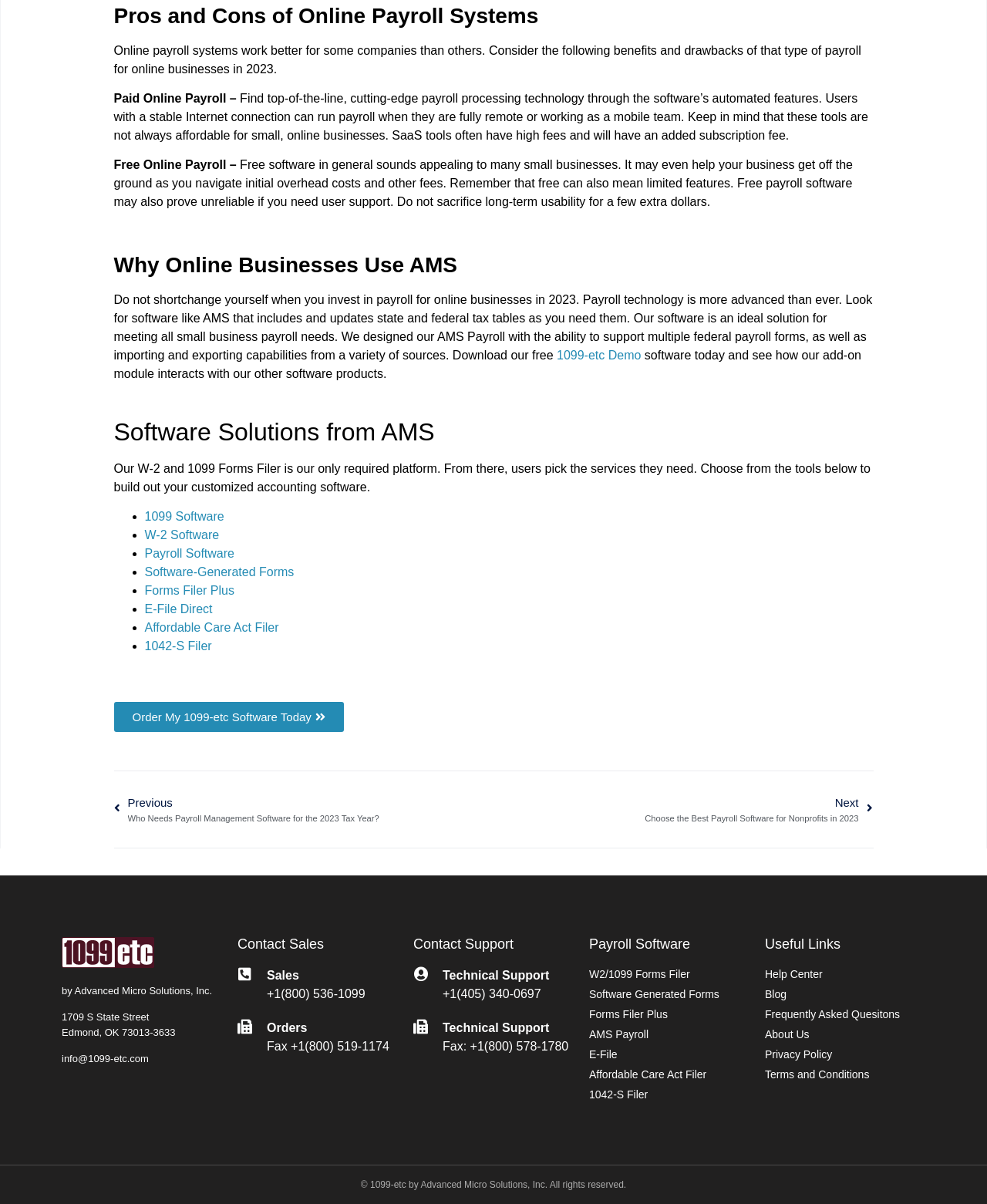Pinpoint the bounding box coordinates for the area that should be clicked to perform the following instruction: "View Payroll Software".

[0.597, 0.778, 0.699, 0.791]